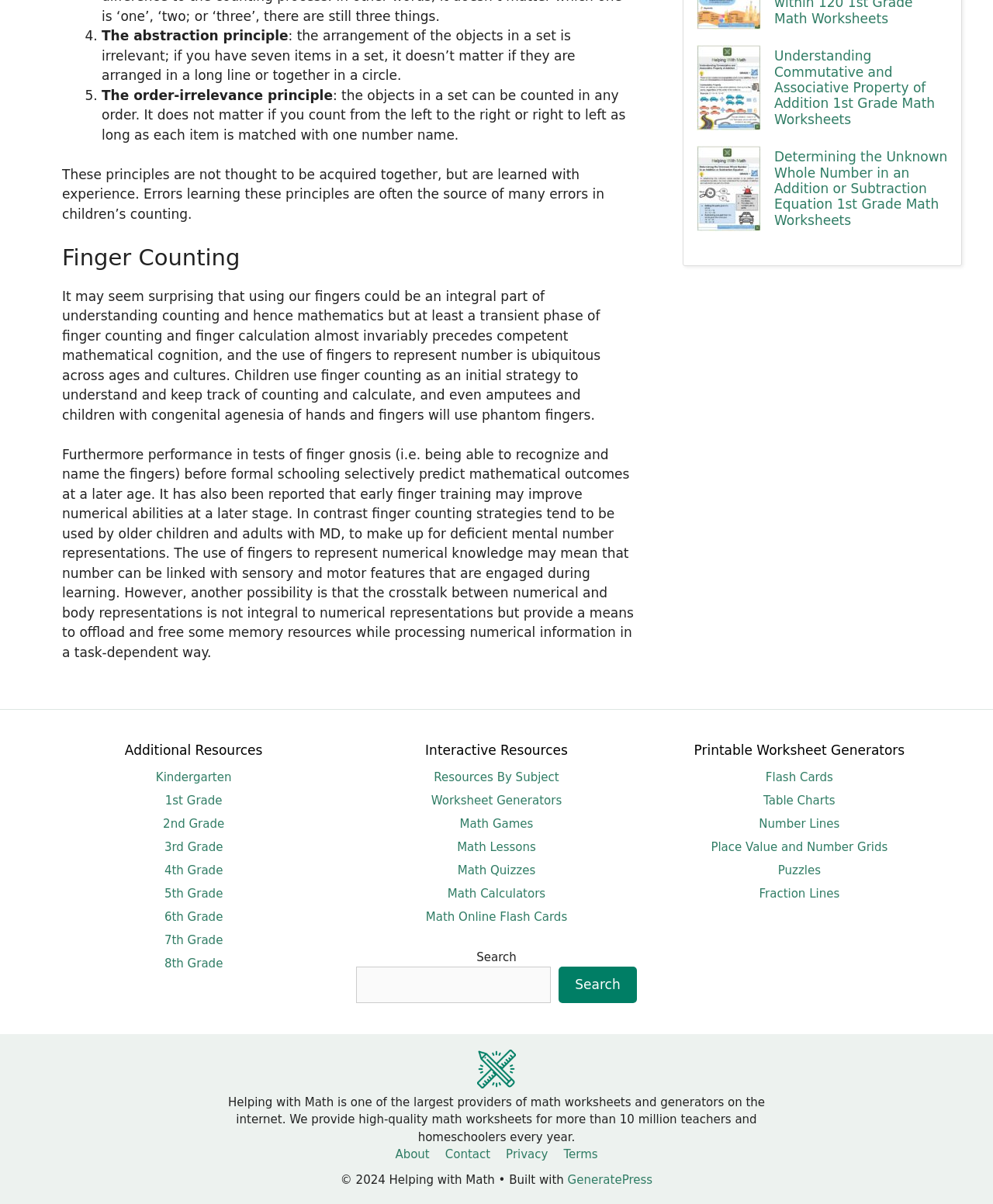Predict the bounding box coordinates for the UI element described as: "Place Value and Number Grids". The coordinates should be four float numbers between 0 and 1, presented as [left, top, right, bottom].

[0.716, 0.698, 0.894, 0.709]